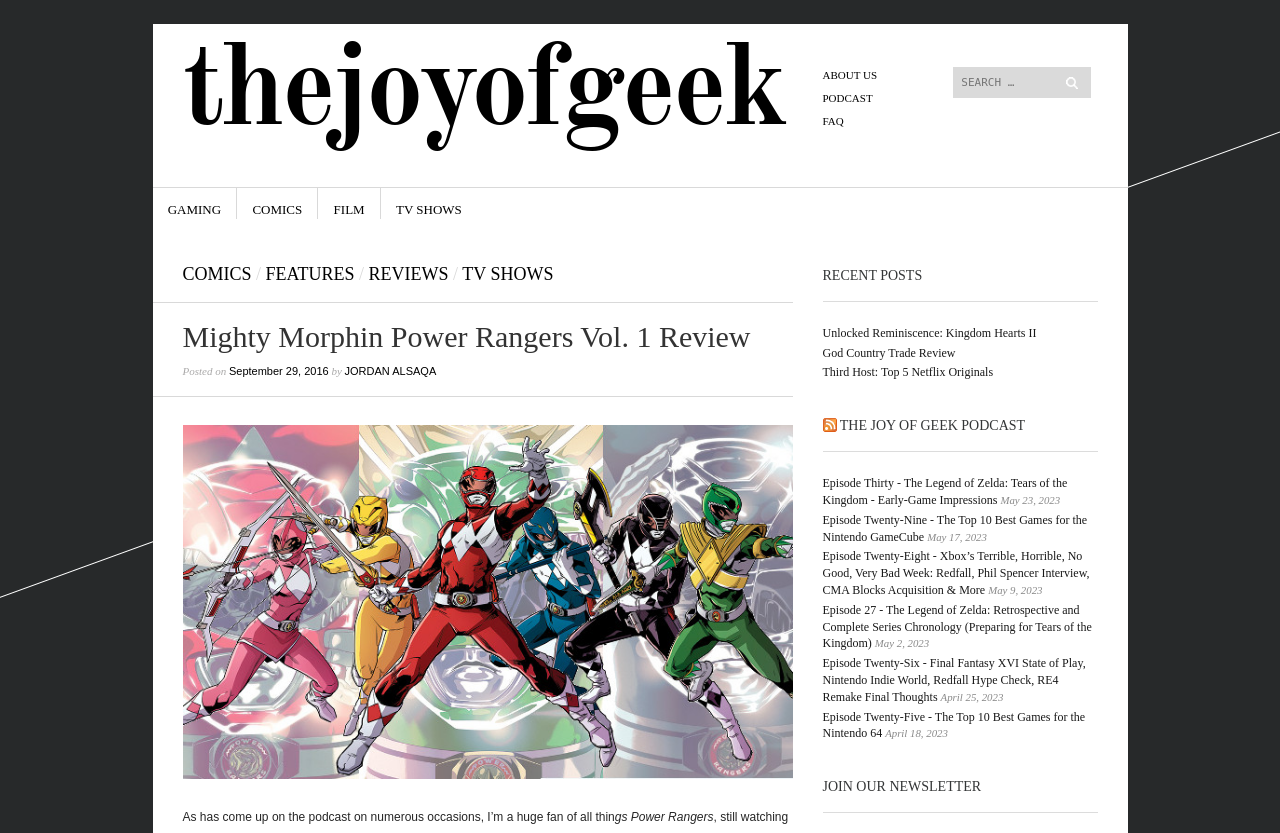Please determine the bounding box coordinates for the UI element described here. Use the format (top-left x, top-left y, bottom-right x, bottom-right y) with values bounded between 0 and 1: TV Shows

[0.309, 0.226, 0.361, 0.263]